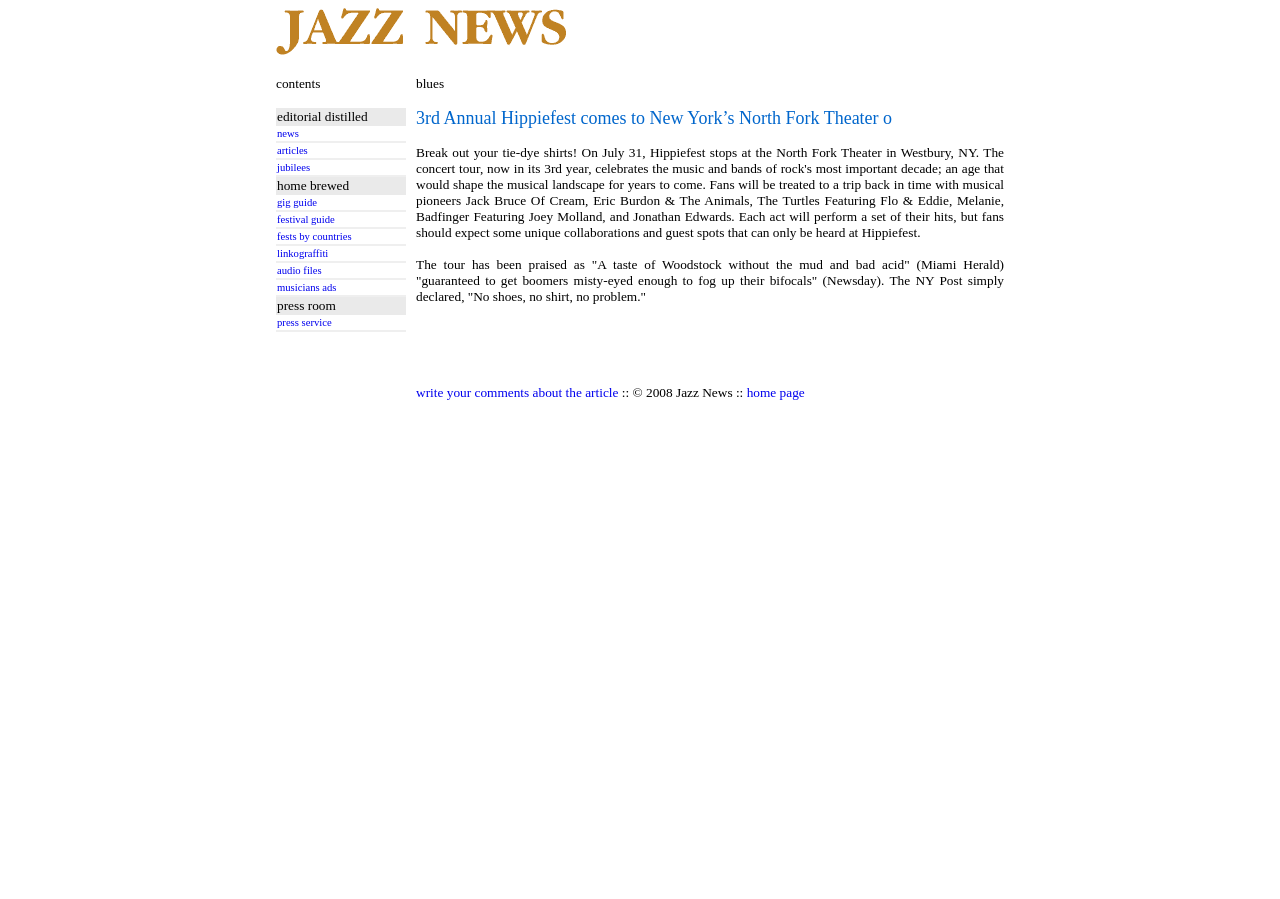Identify the bounding box for the described UI element: "audio files".

[0.216, 0.295, 0.316, 0.307]